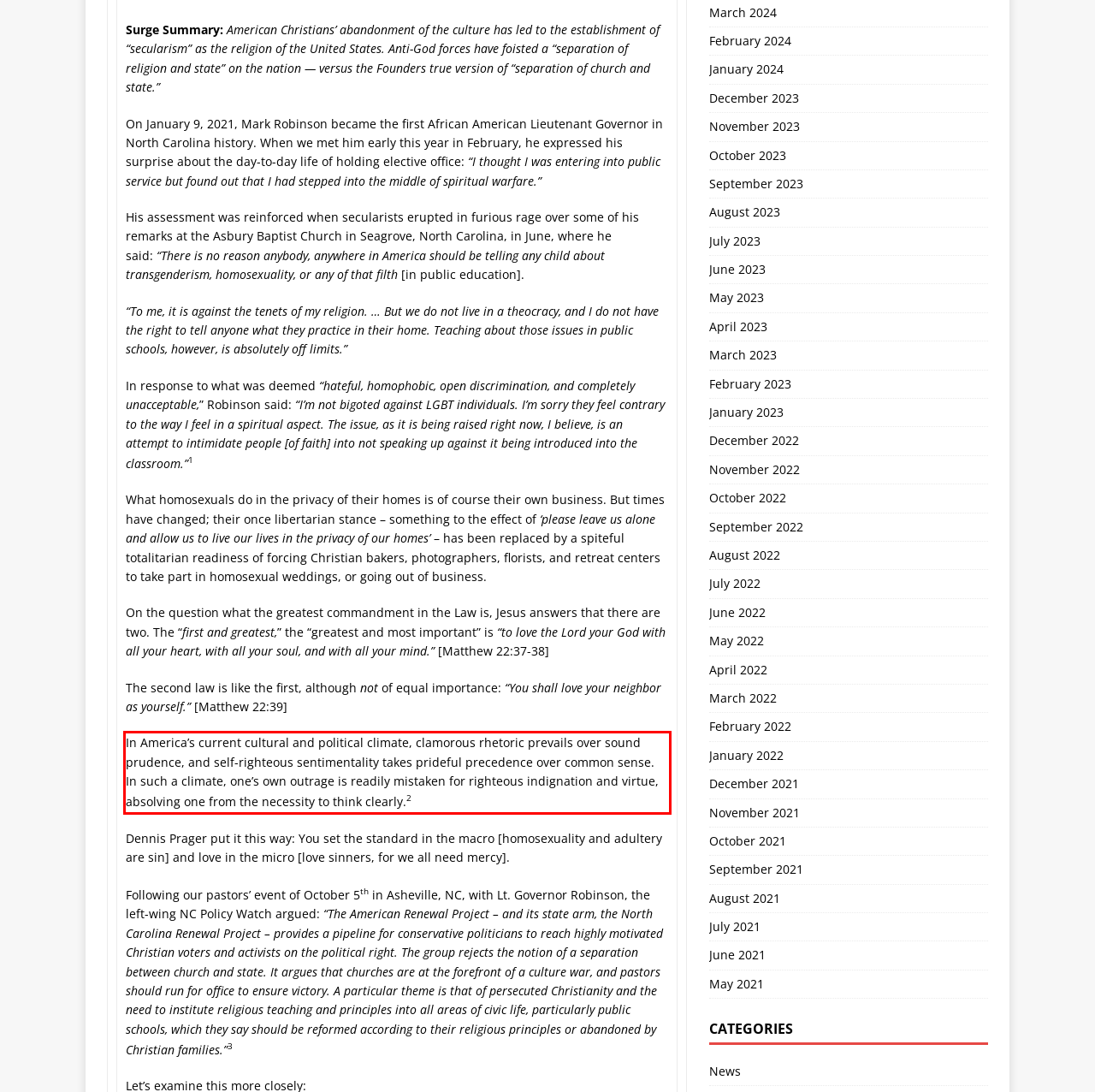Given a webpage screenshot, locate the red bounding box and extract the text content found inside it.

In America’s current cultural and political climate, clamorous rhetoric prevails over sound prudence, and self-righteous sentimentality takes prideful precedence over common sense. In such a climate, one’s own outrage is readily mistaken for righteous indignation and virtue, absolving one from the necessity to think clearly.2